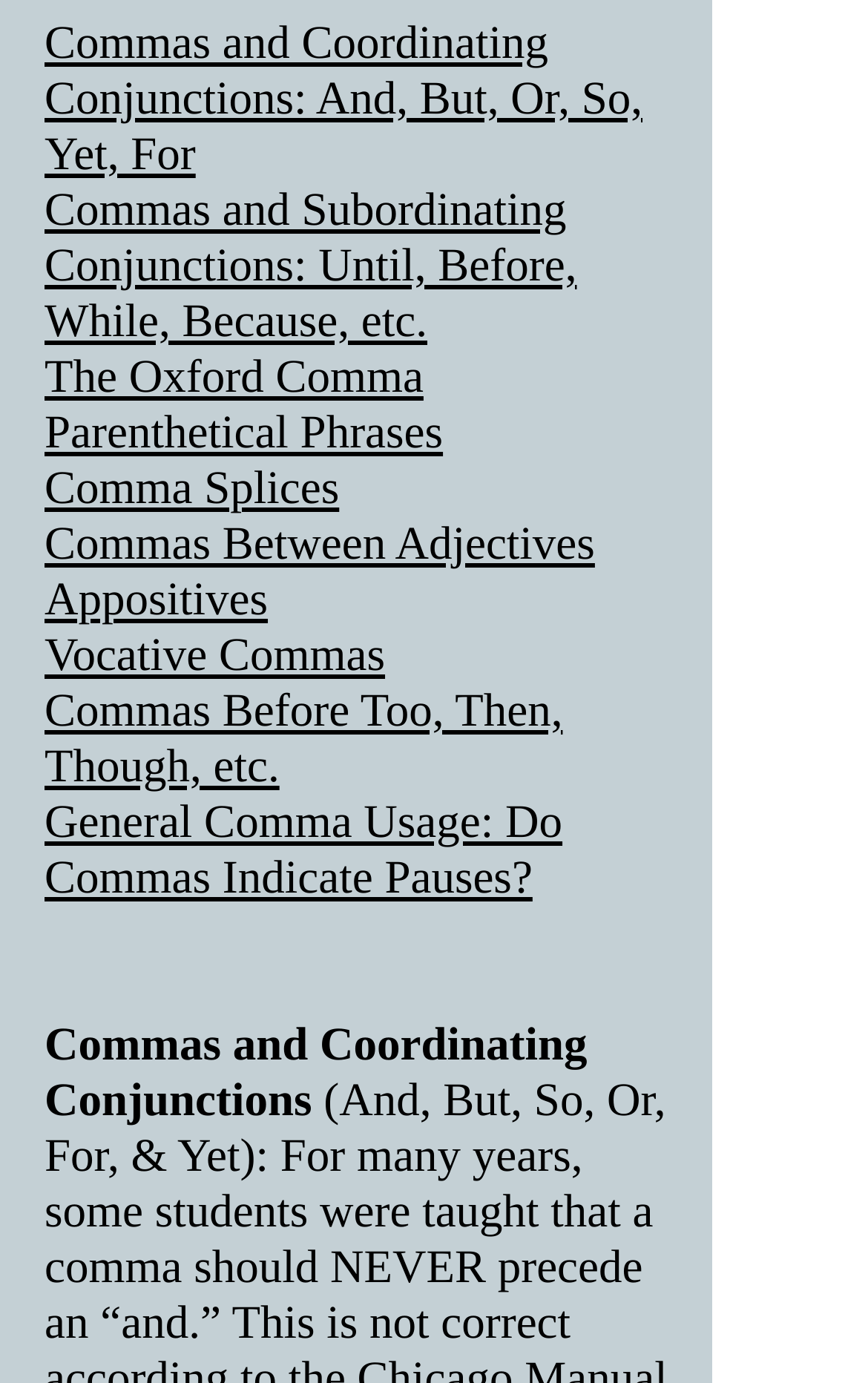Reply to the question with a brief word or phrase: What is the vertical position of the link 'The Oxford Comma' relative to the link 'Commas and Subordinating Conjunctions'?

Below